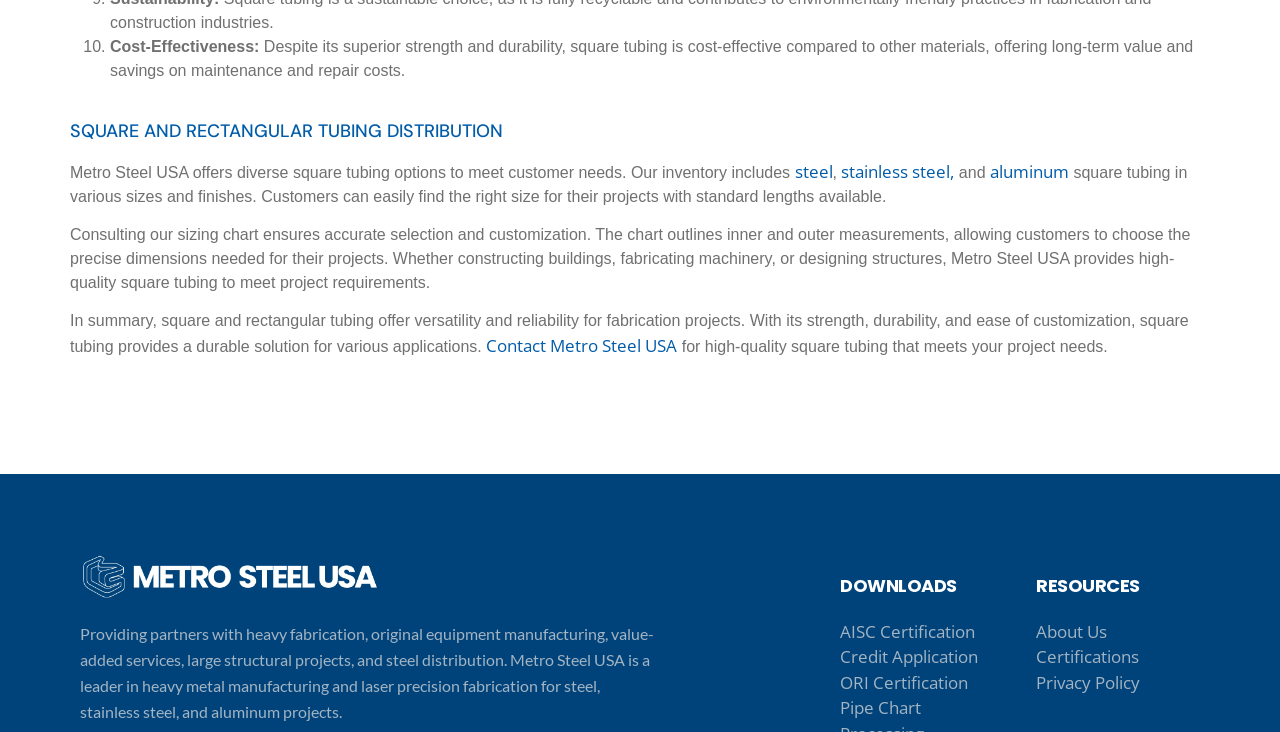Using the provided description: "stainless steel,", find the bounding box coordinates of the corresponding UI element. The output should be four float numbers between 0 and 1, in the format [left, top, right, bottom].

[0.657, 0.218, 0.746, 0.249]